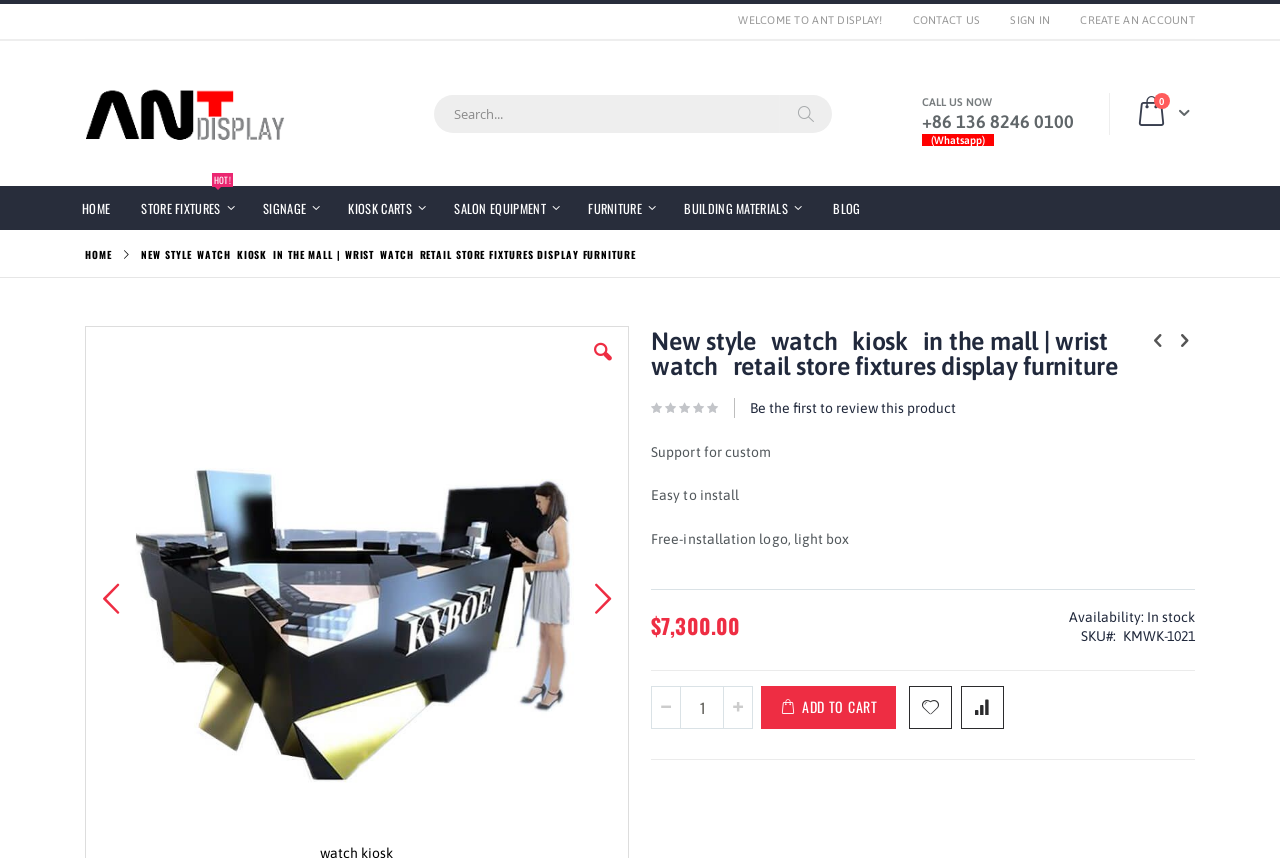Extract the bounding box for the UI element that matches this description: "Add to Wish List".

[0.71, 0.799, 0.744, 0.85]